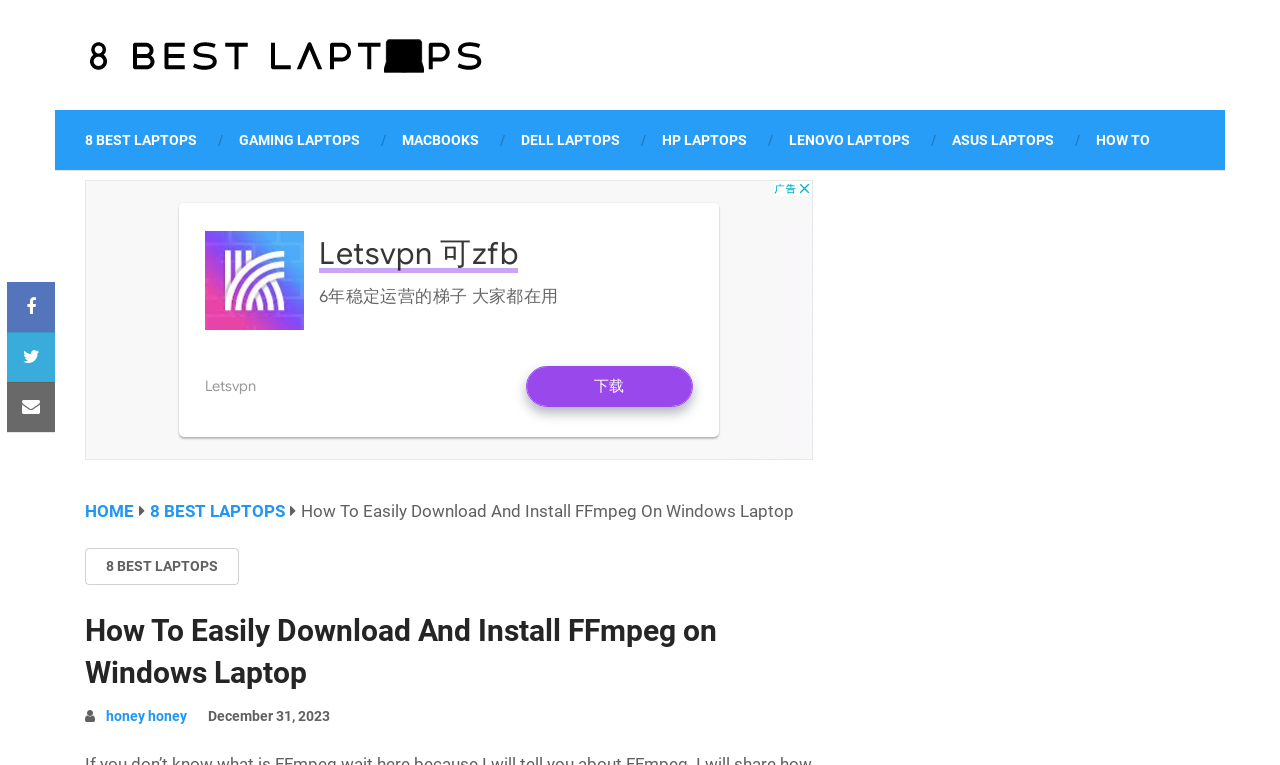Elaborate on the information and visuals displayed on the webpage.

This webpage is about downloading and installing FFmpeg on a Windows laptop, as indicated by the title "How To Easily Download And Install FFmpeg on Windows Laptop". 

At the top left of the page, there is a heading with the website's name "8BestLaptops" accompanied by an image and a link. Below this, there is a row of links to different categories, including "GAMING LAPTOPS", "MACBOOKS", "DELL LAPTOPS", and more, stretching from the left to the right side of the page.

On the right side of the page, there is an advertisement iframe. Below the advertisement, there are links to "HOME" and "8 BEST LAPTOPS", followed by a static text that repeats the title of the webpage.

Further down, there is a header section with a link to "8 BEST LAPTOPS" on the left and a heading that again repeats the title of the webpage. On the same line, there is a link to "honey honey" and a static text showing the date "December 31, 2023".

At the top right of the page, there are three social media links represented by icons. Finally, at the bottom right of the page, there is a complementary section that takes up about a third of the page's width.